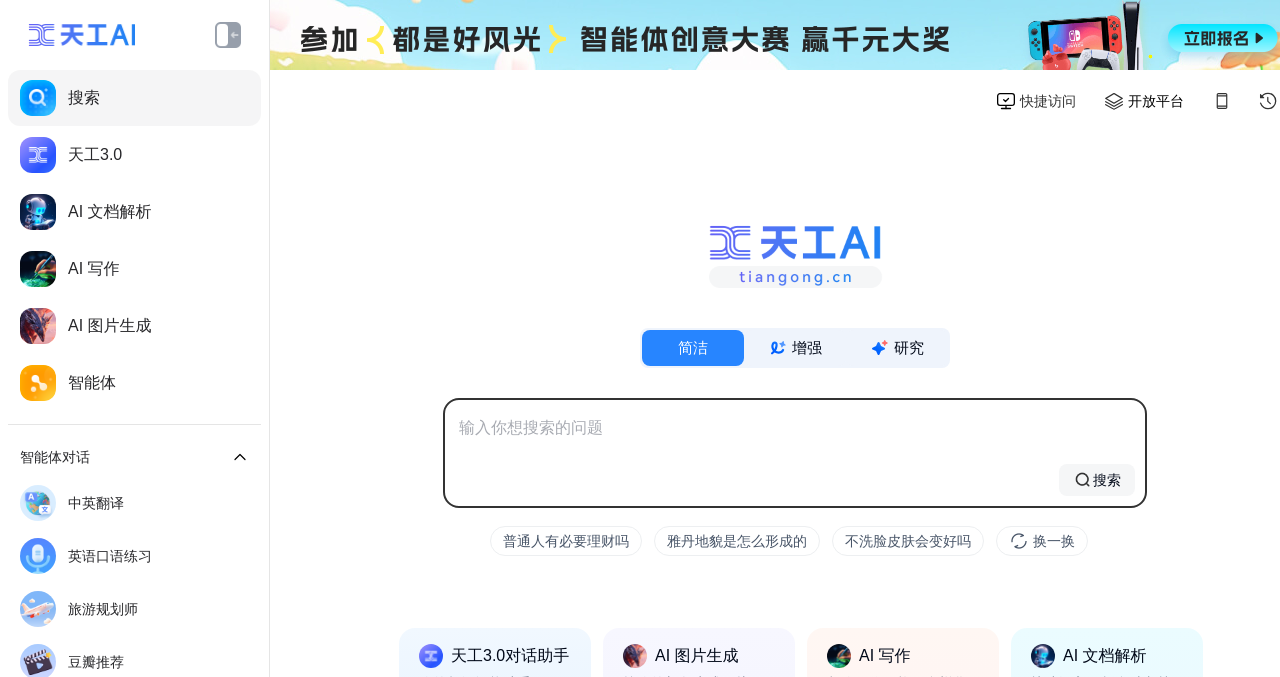What are the different modes of this AI assistant?
Look at the screenshot and respond with one word or a short phrase.

Simple, Enhanced, Research